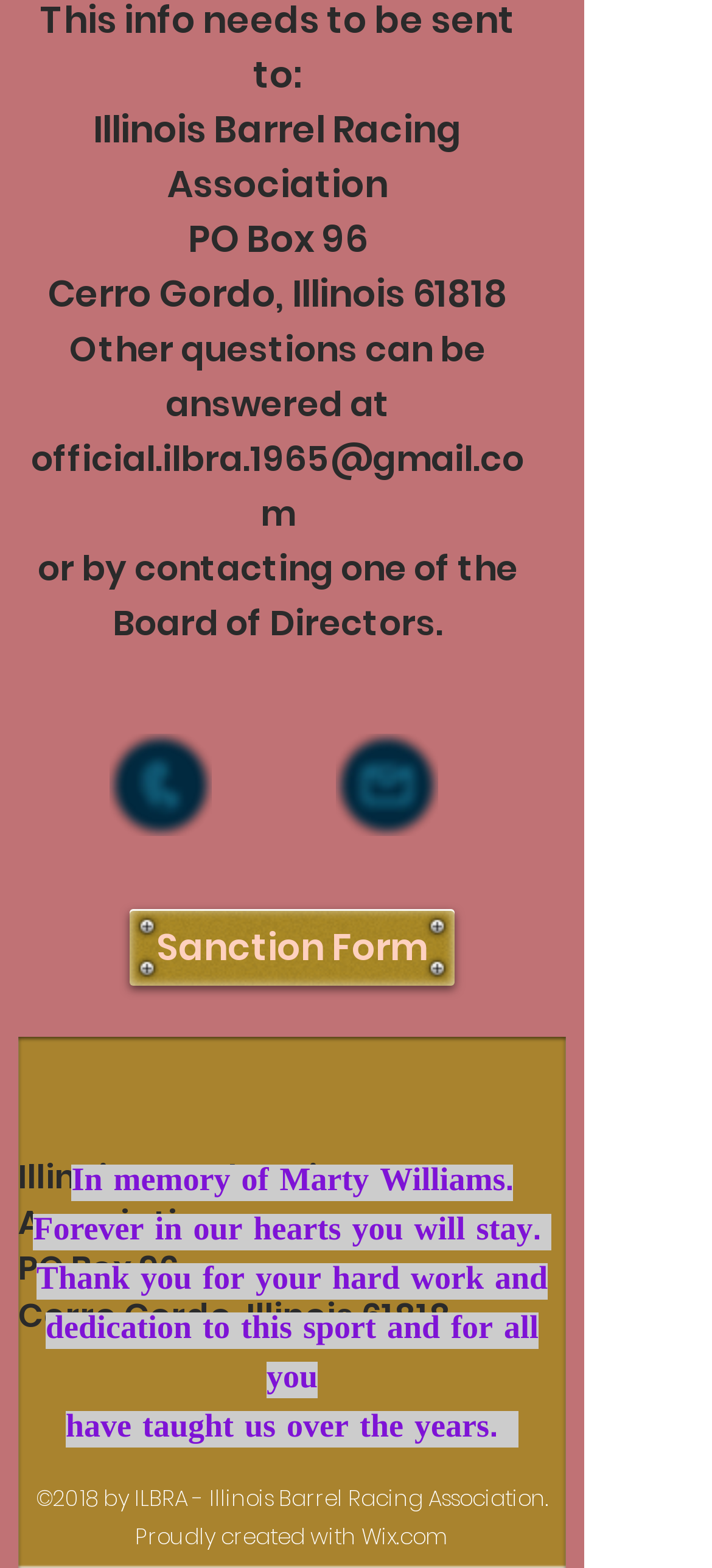Based on the element description: "Sanction Form", identify the UI element and provide its bounding box coordinates. Use four float numbers between 0 and 1, [left, top, right, bottom].

[0.182, 0.579, 0.638, 0.628]